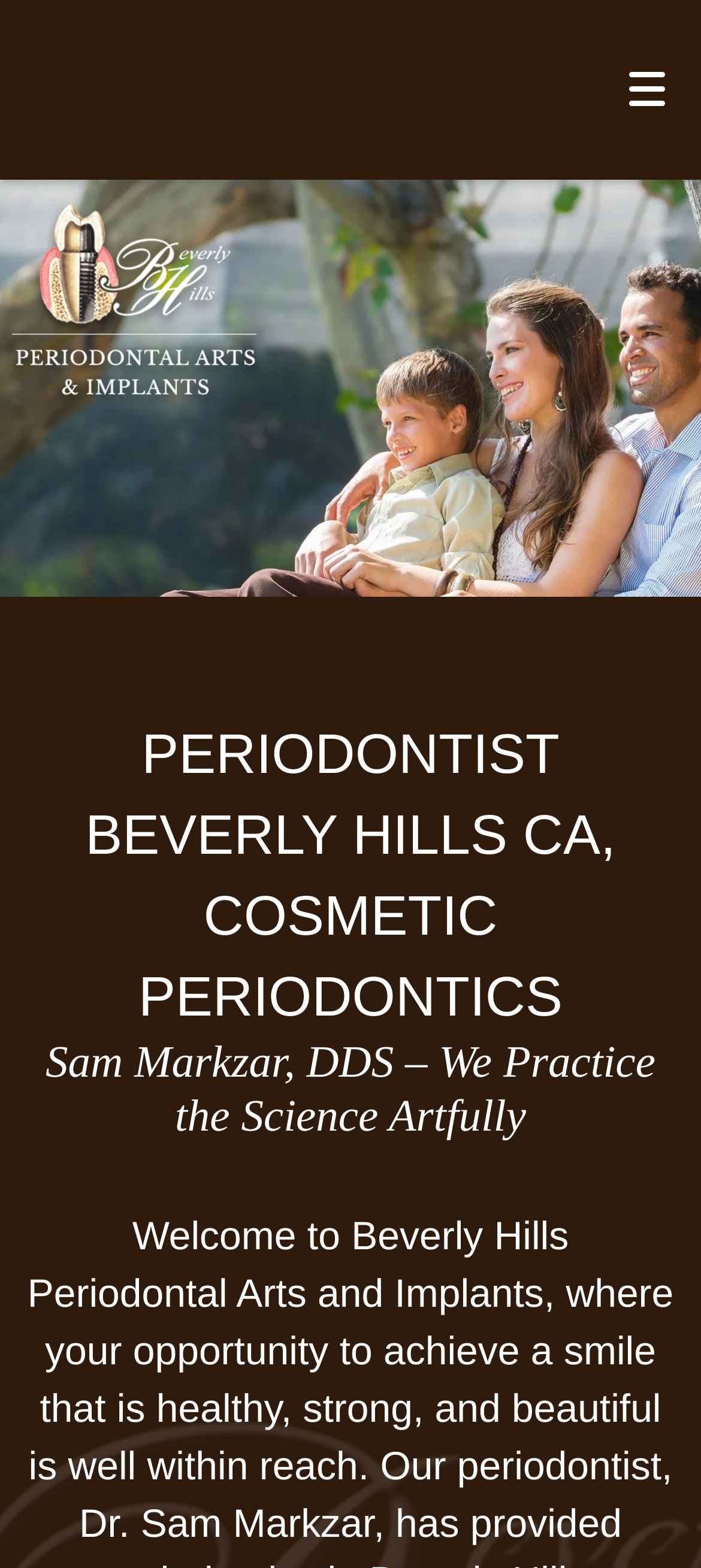Please find and report the bounding box coordinates of the element to click in order to perform the following action: "Request an appointment". The coordinates should be expressed as four float numbers between 0 and 1, in the format [left, top, right, bottom].

[0.056, 0.73, 0.944, 0.782]